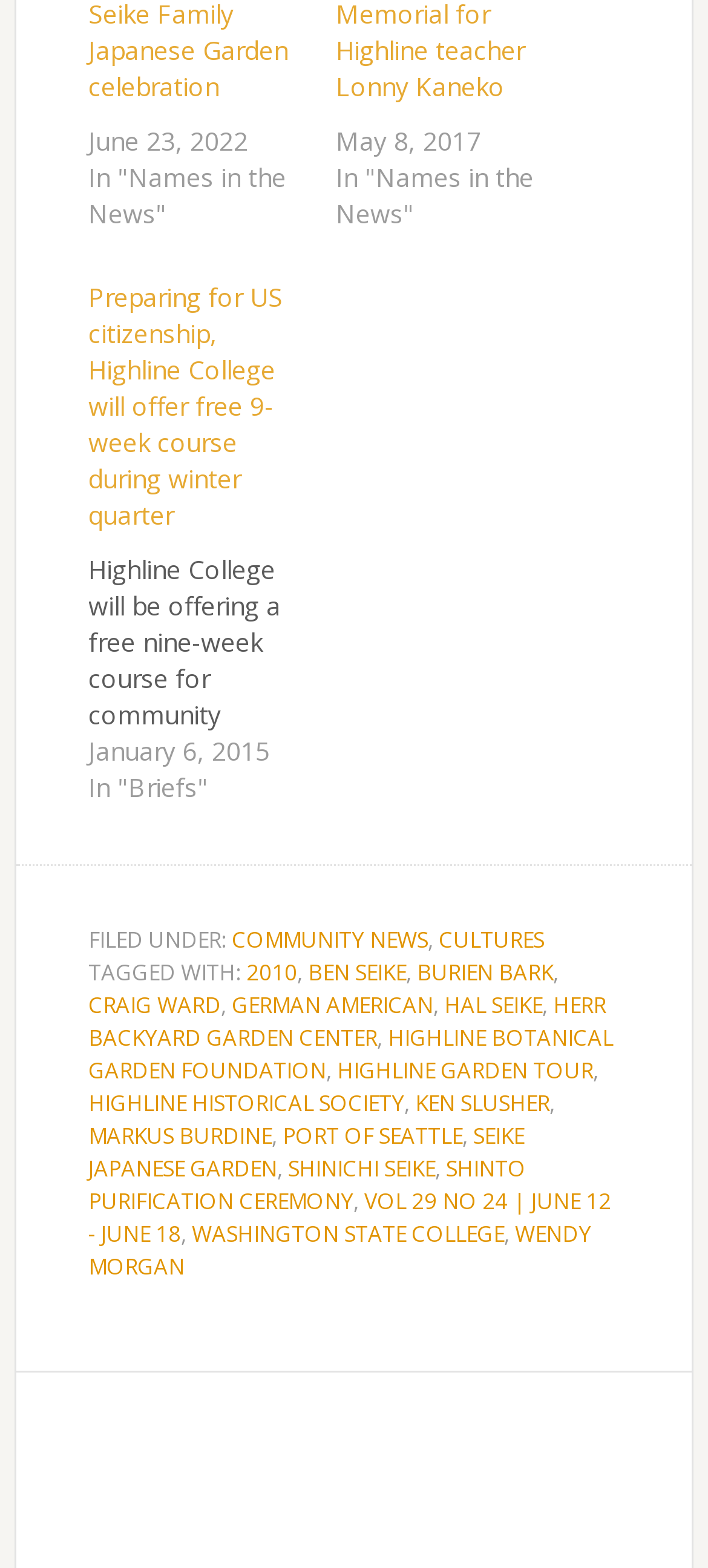Find and specify the bounding box coordinates that correspond to the clickable region for the instruction: "Check the tag 2010".

[0.348, 0.611, 0.42, 0.63]